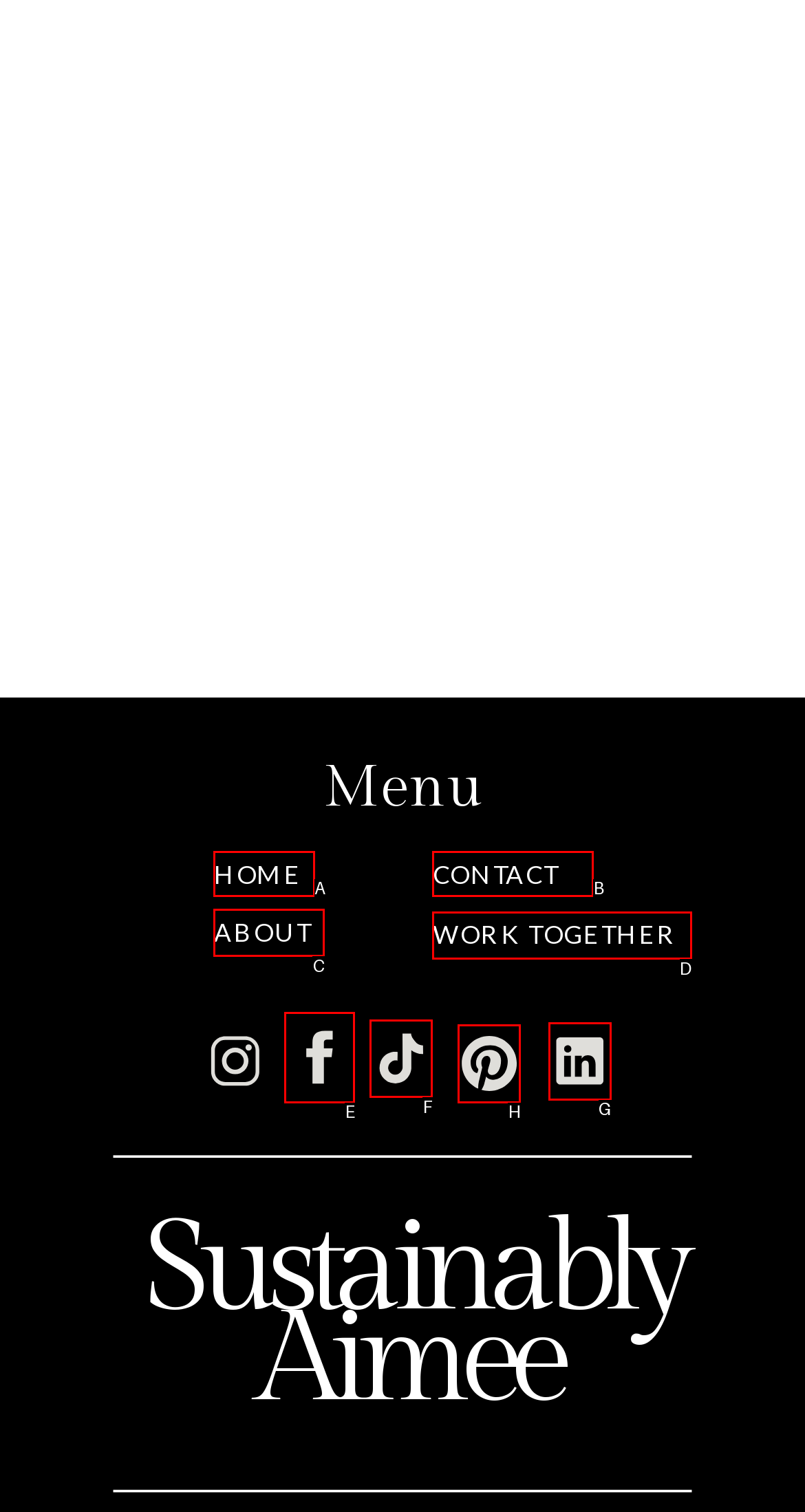Choose the option that matches the following description: about
Answer with the letter of the correct option.

C